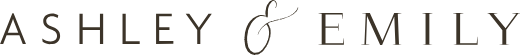Generate an in-depth description of the visual content.

The image features an elegant textual design that reads "ASHLEY & EMILY." The arrangement of the letters combines a modern serif font with a flair of sophistication, highlighted by a graceful ampersand connecting the two names. This stylized presentation suggests a celebration or event, making it particularly suitable for a wedding announcement or invitation. The overall aesthetic conveys a sense of intimacy and partnership, reflecting the significance of the moment being commemorated. Positioned within the context of a wedding theme, this design serves as a centerpiece for communicating the joyous union of Ashley and Emily.